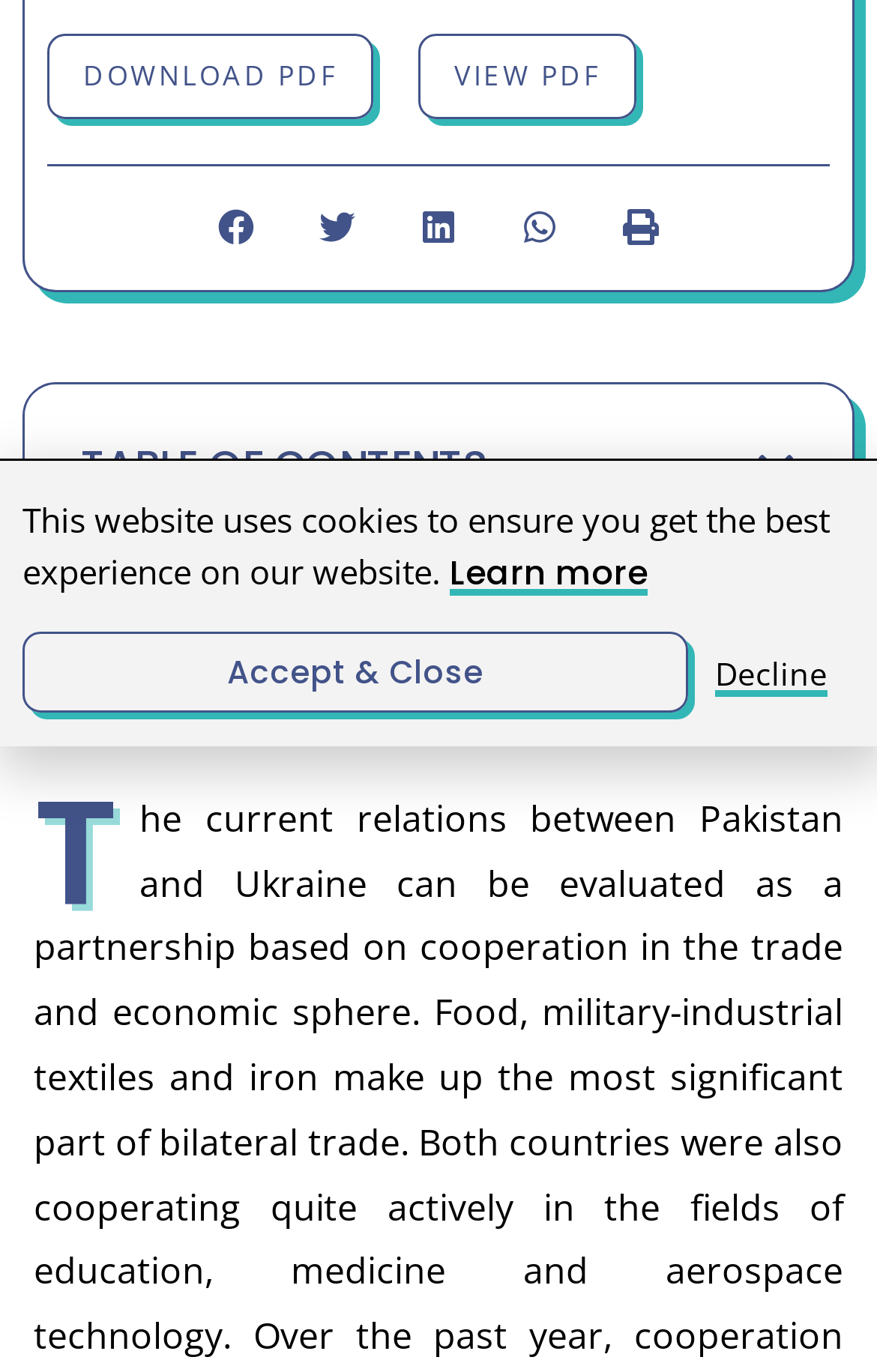Find the bounding box coordinates for the HTML element described as: "Decline". The coordinates should consist of four float values between 0 and 1, i.e., [left, top, right, bottom].

[0.815, 0.48, 0.944, 0.503]